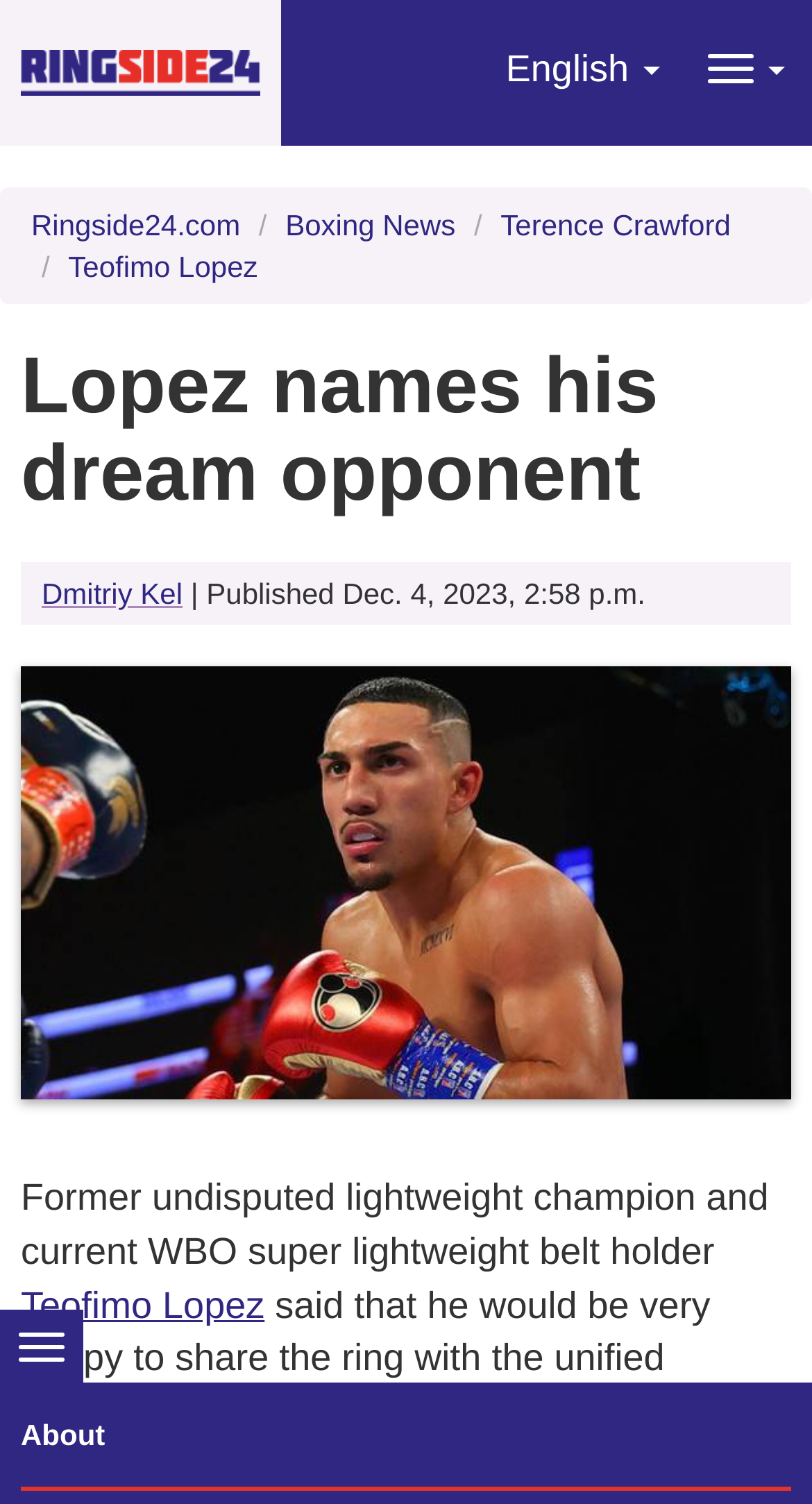Refer to the element description Teofimo Lopez and identify the corresponding bounding box in the screenshot. Format the coordinates as (top-left x, top-left y, bottom-right x, bottom-right y) with values in the range of 0 to 1.

[0.084, 0.167, 0.318, 0.189]